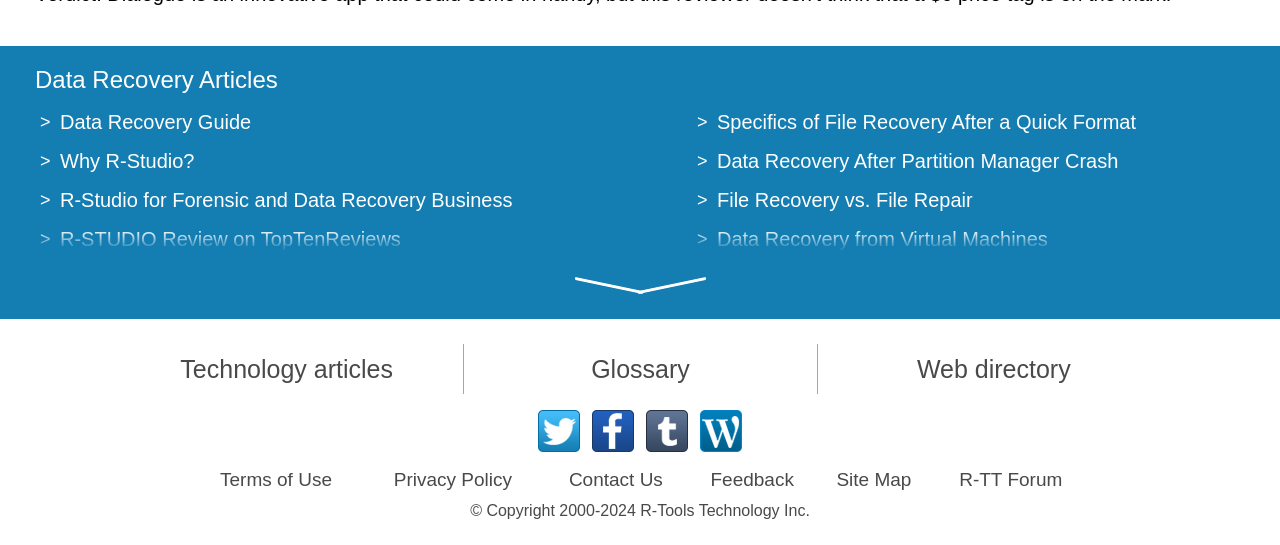Please identify the bounding box coordinates of the area I need to click to accomplish the following instruction: "Visit the 'Resources' page".

None